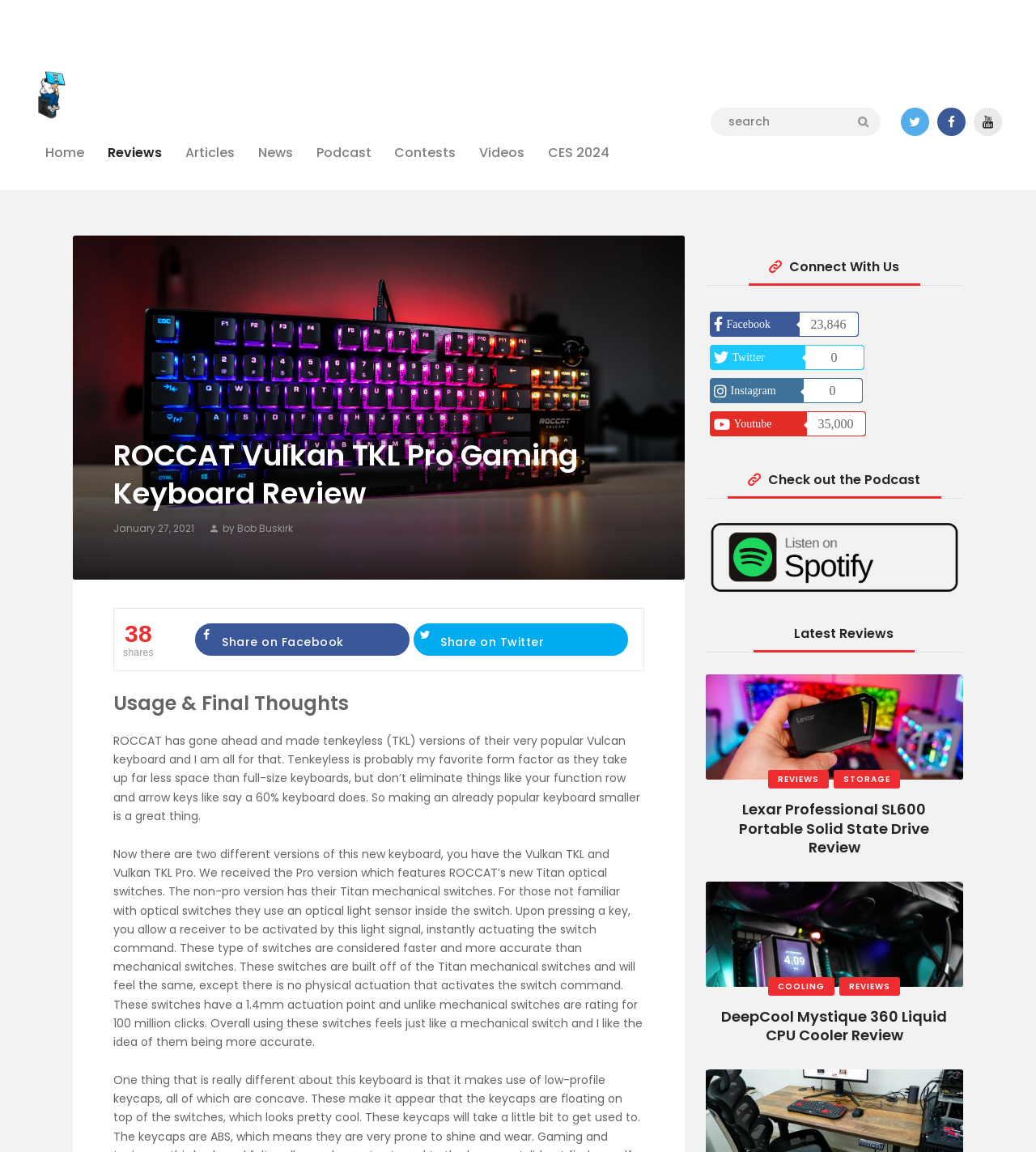Please identify the coordinates of the bounding box for the clickable region that will accomplish this instruction: "Scroll to top".

[0.945, 0.909, 0.978, 0.939]